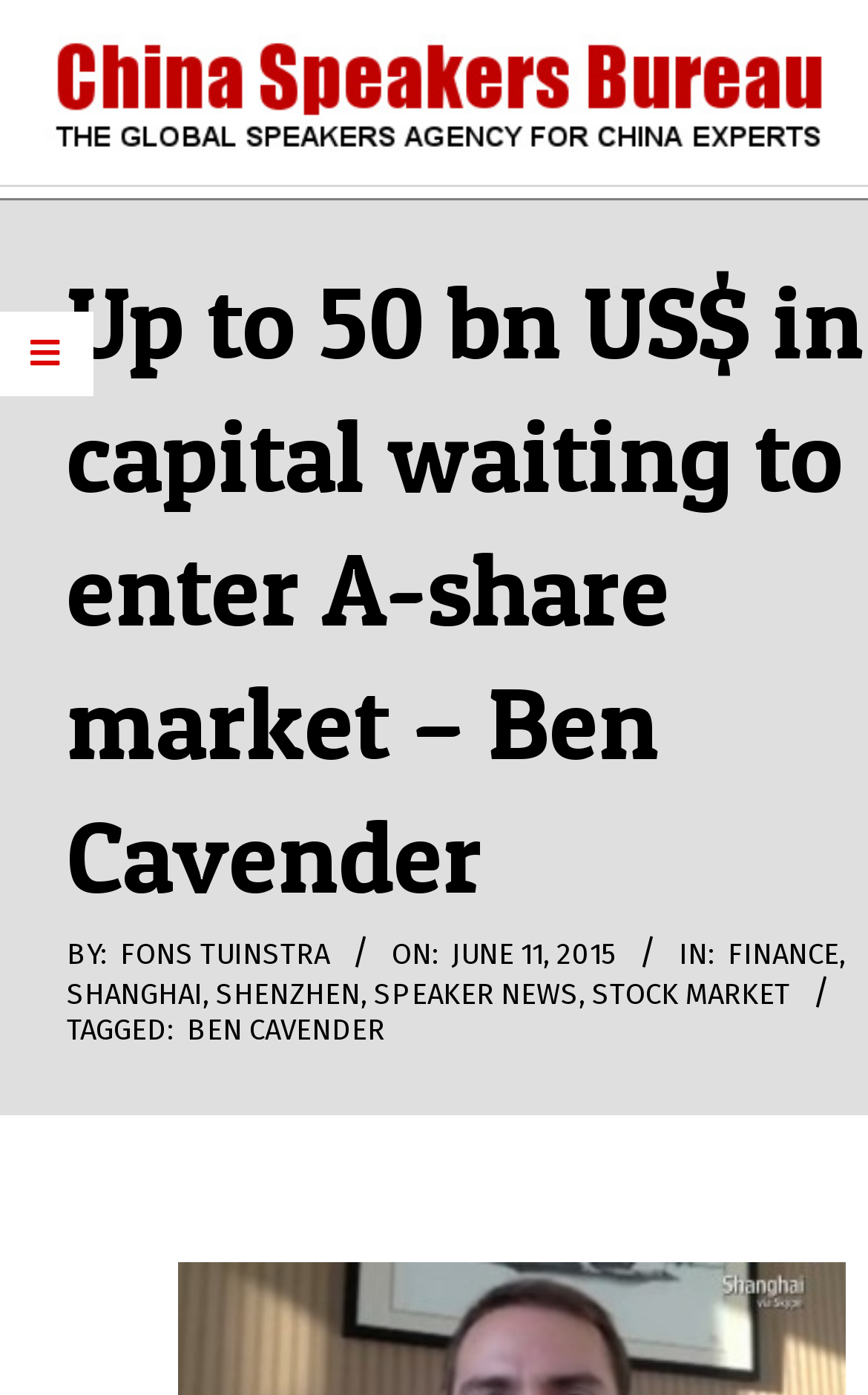Ascertain the bounding box coordinates for the UI element detailed here: "Speaker News". The coordinates should be provided as [left, top, right, bottom] with each value being a float between 0 and 1.

[0.431, 0.7, 0.667, 0.724]